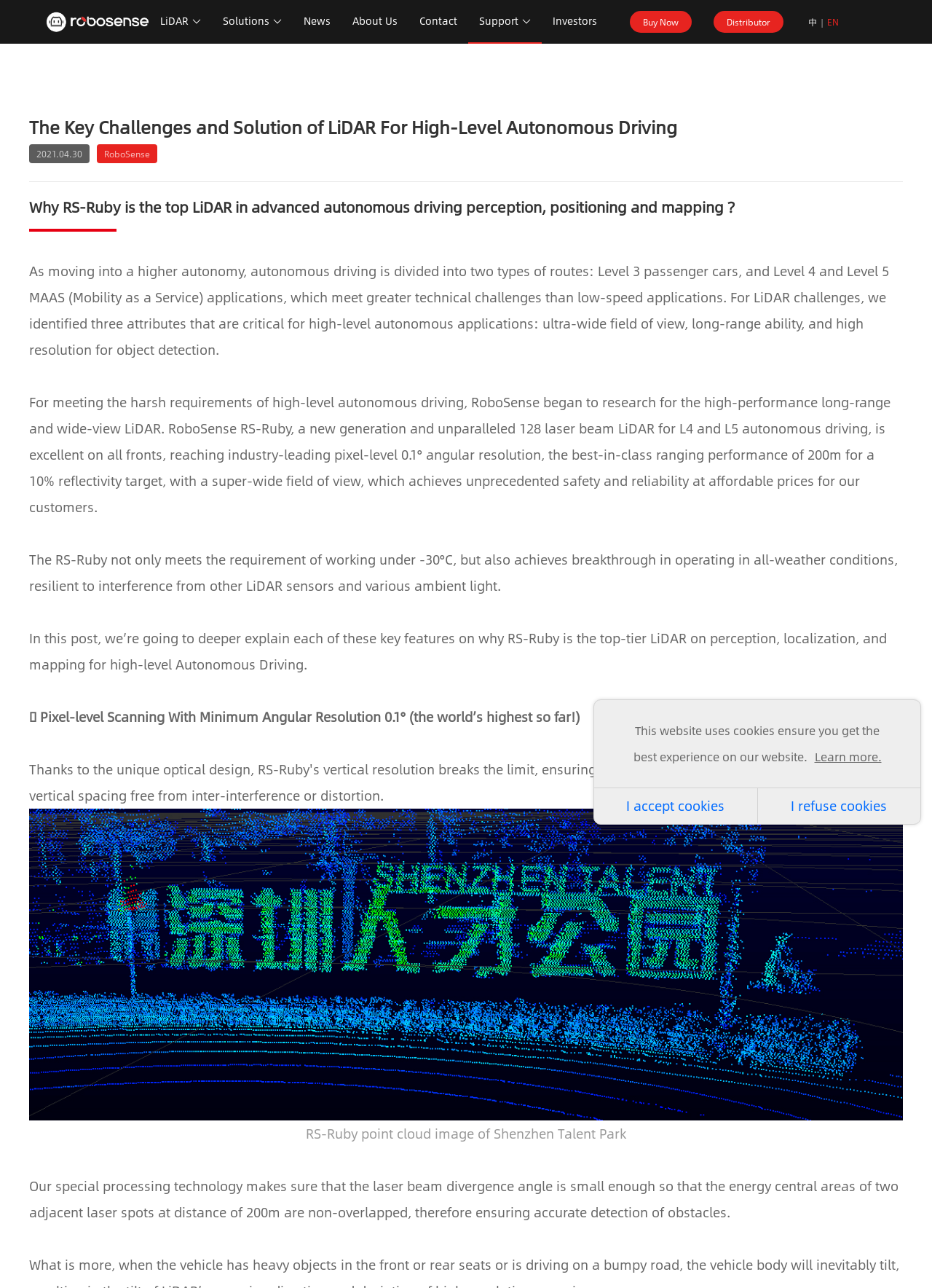What is the angular resolution of RS-Ruby?
Analyze the screenshot and provide a detailed answer to the question.

According to the webpage, RS-Ruby, a new generation and unparalleled 128 laser beam LiDAR for L4 and L5 autonomous driving, is excellent on all fronts, reaching industry-leading pixel-level 0.1° angular resolution.